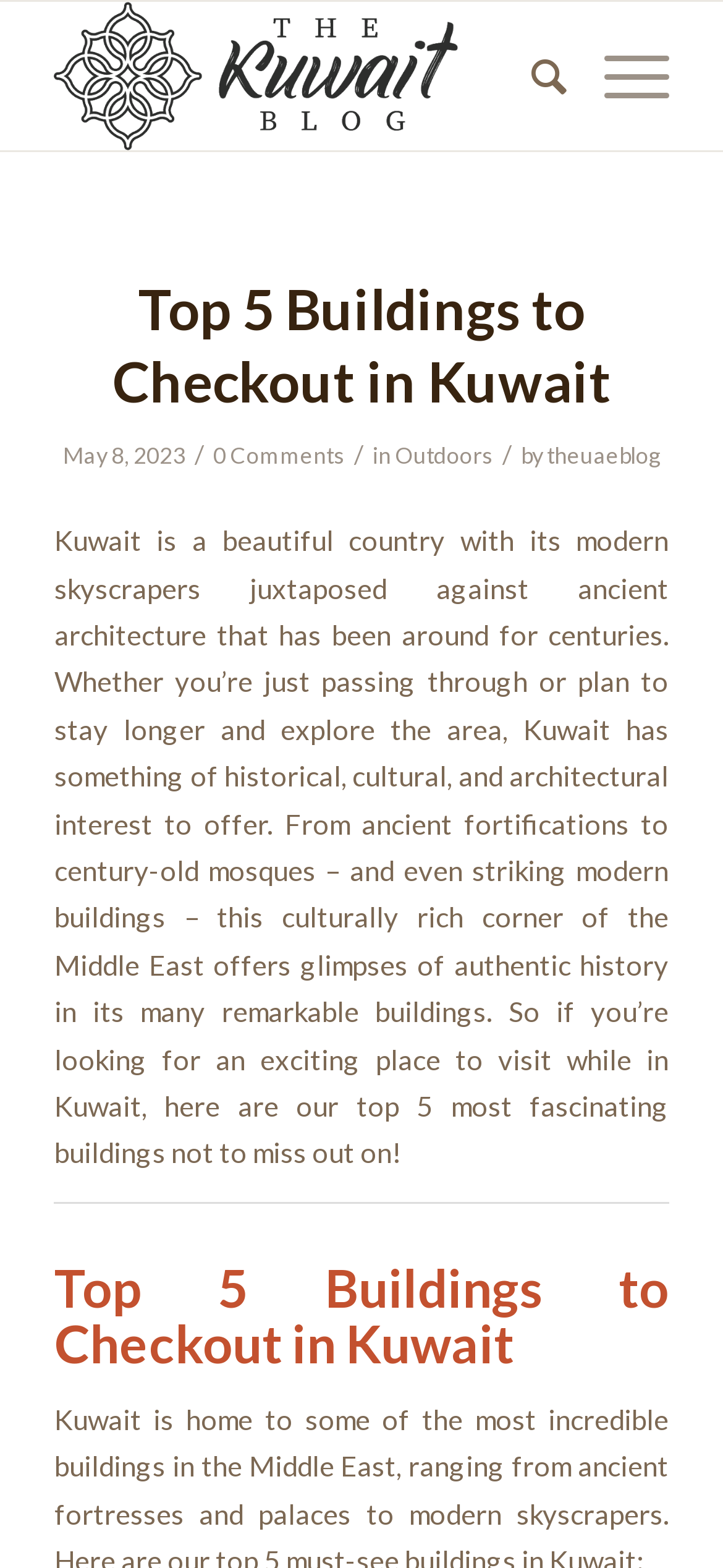What is the name of the blog?
We need a detailed and meticulous answer to the question.

The name of the blog can be found in the top-left corner of the webpage, where it is written as 'The Kuwait Blog' in a link format.